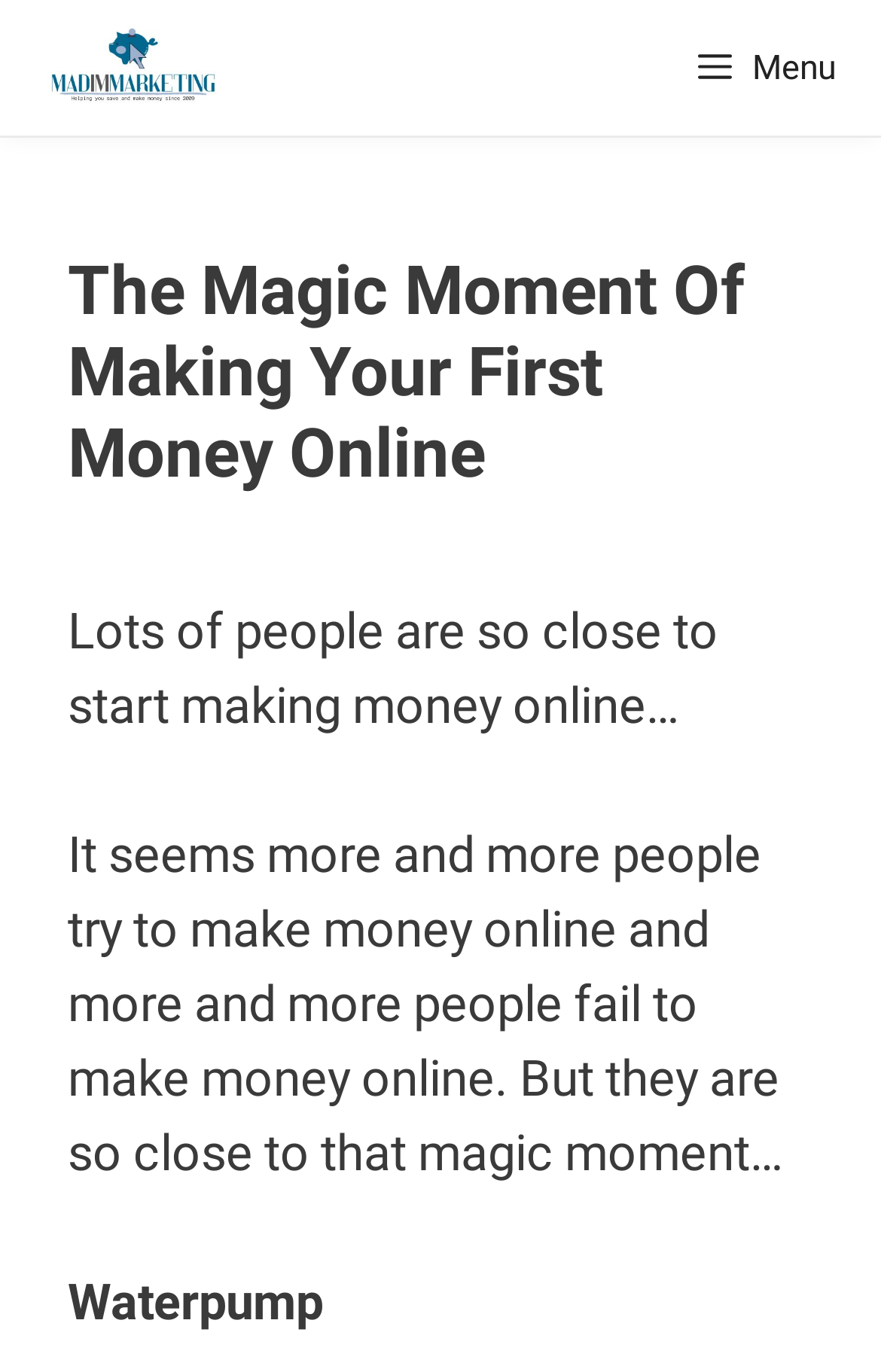Please give a short response to the question using one word or a phrase:
What is the main topic of the webpage?

Making money online